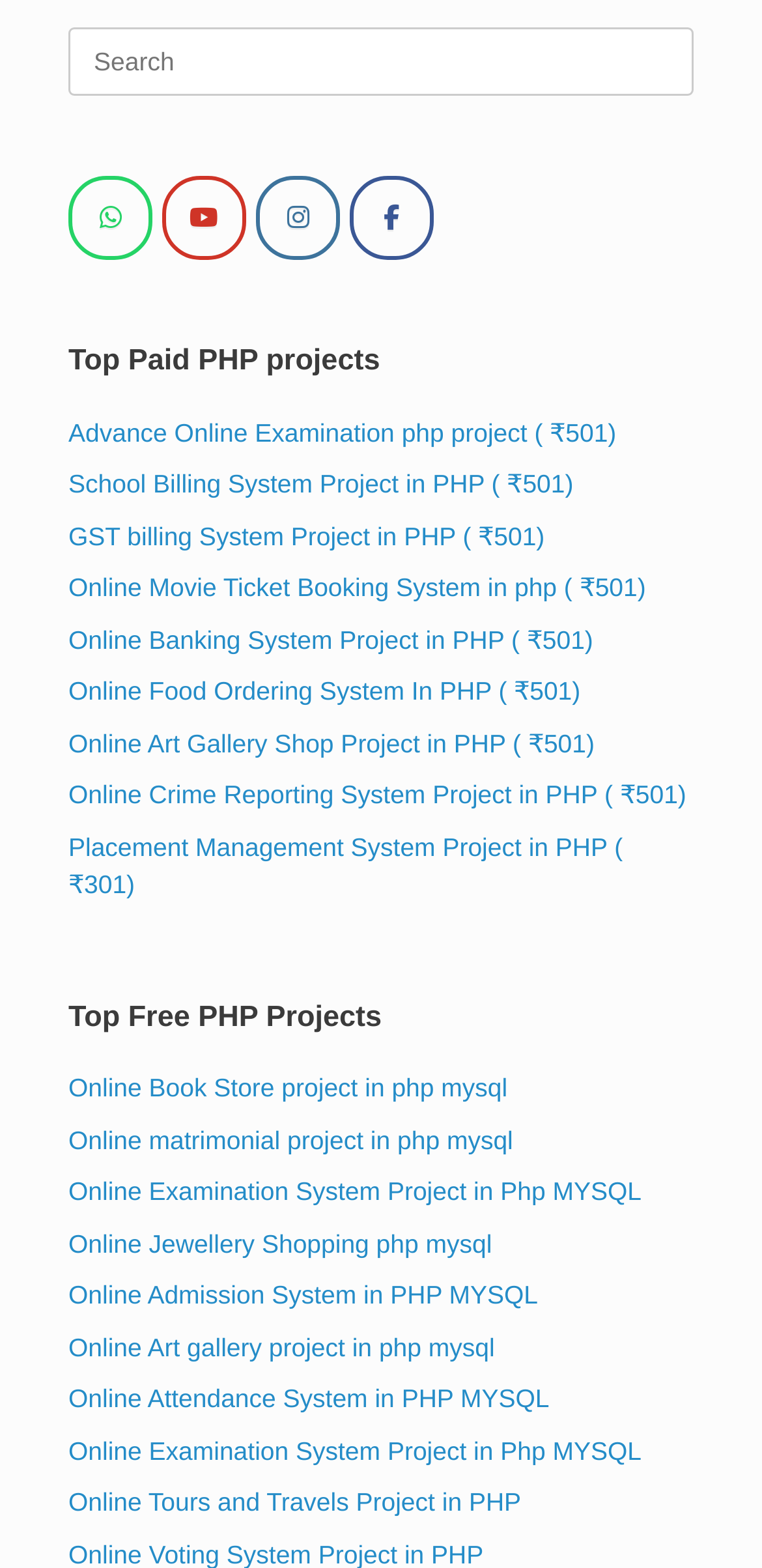What is the category of the 'Online Book Store project in php mysql'?
Identify the answer in the screenshot and reply with a single word or phrase.

Free PHP Project